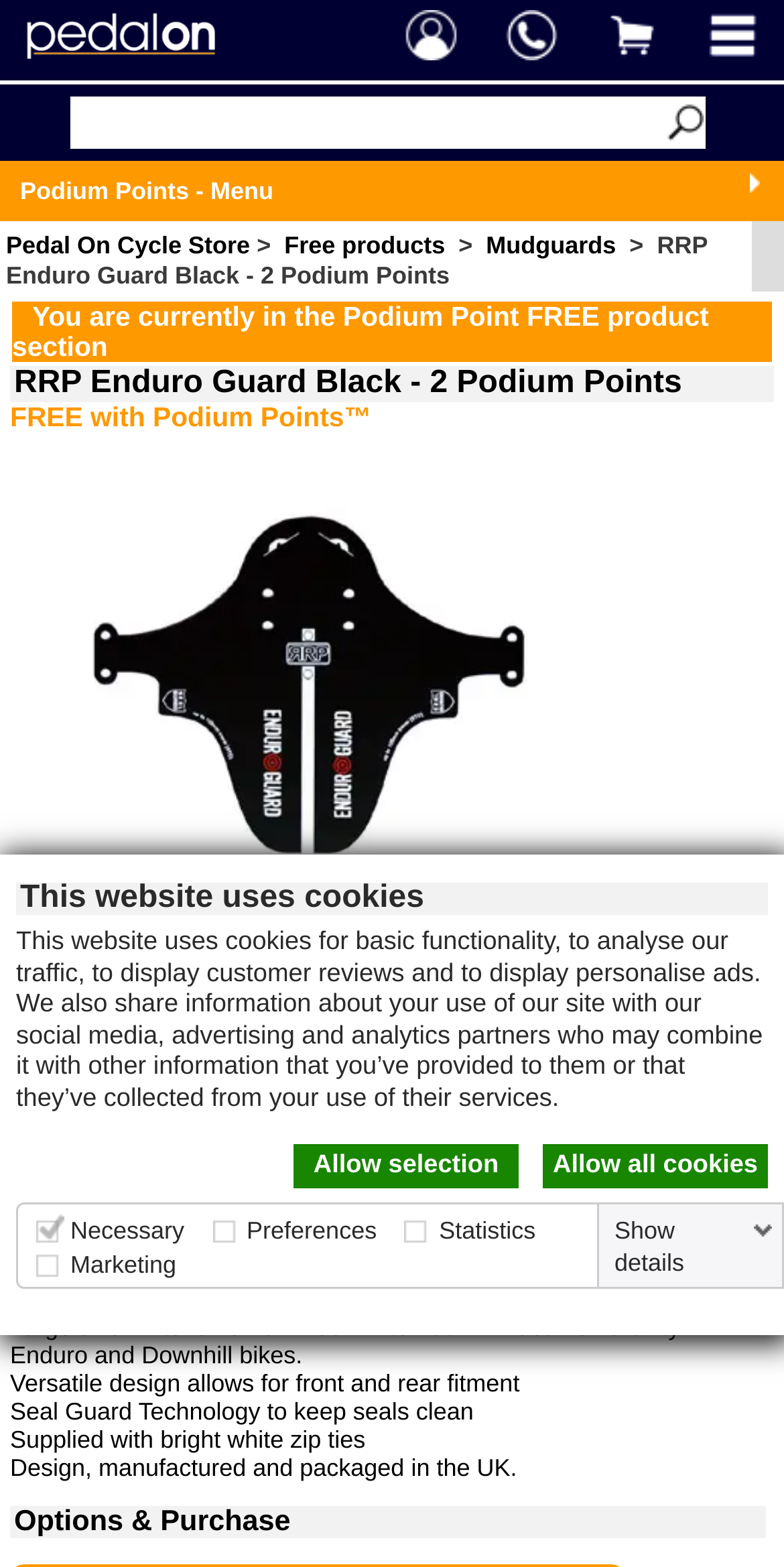Please mark the clickable region by giving the bounding box coordinates needed to complete this instruction: "Click on Pedal On Cycle Store".

[0.026, 0.023, 0.282, 0.042]